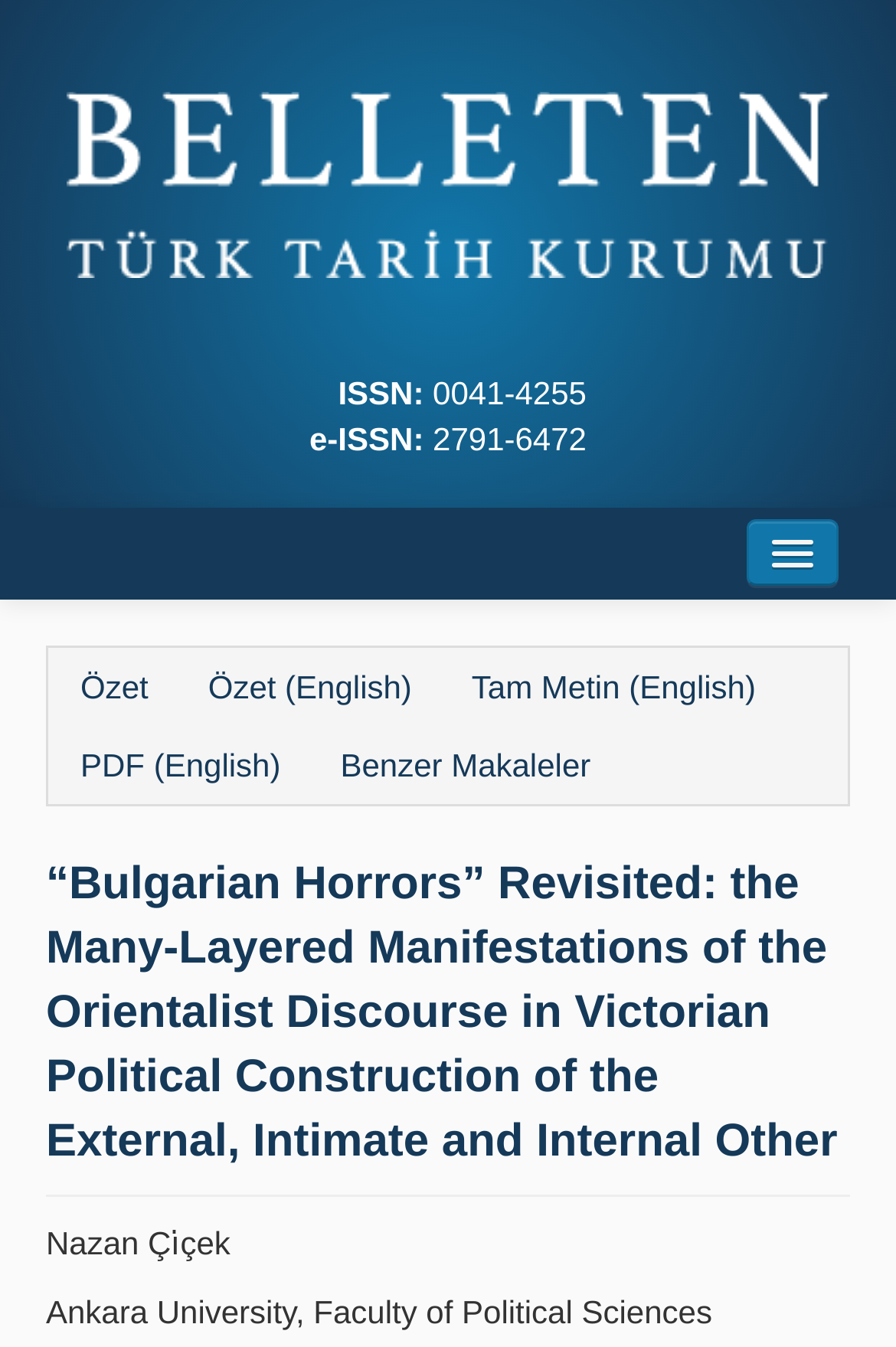Give an extensive and precise description of the webpage.

This webpage appears to be an academic article or journal publication. At the top, there is a title "“Bulgarian Horrors” Revisited: the Many-Layered Manifestations of the Orientalist Discourse in Victorian Political Construction of the External, Intimate and Internal Other" which is also the main heading of the page. Below the title, there are several links to other sections of the journal, including "Ana Sayfa", "Hakkında", "Dergi Kurulları", and others, which are aligned to the left side of the page.

On the right side of the page, there are several metadata about the article, including the ISSN and e-ISSN numbers. Below these metadata, there are links to different versions of the article, such as "Özet" (summary), "Özet (English)" (summary in English), "Tam Metin (English)" (full text in English), and "PDF (English)" (PDF version in English).

The main content of the article starts below these links, with the author's name "Nazan Çi̇çek" and affiliation "Ankara University, Faculty of Political Sciences" displayed at the bottom of the page. There is also a link to "Benzer Makaleler" (similar articles) on the right side of the page. Overall, the webpage has a simple and organized layout, with clear headings and concise text.